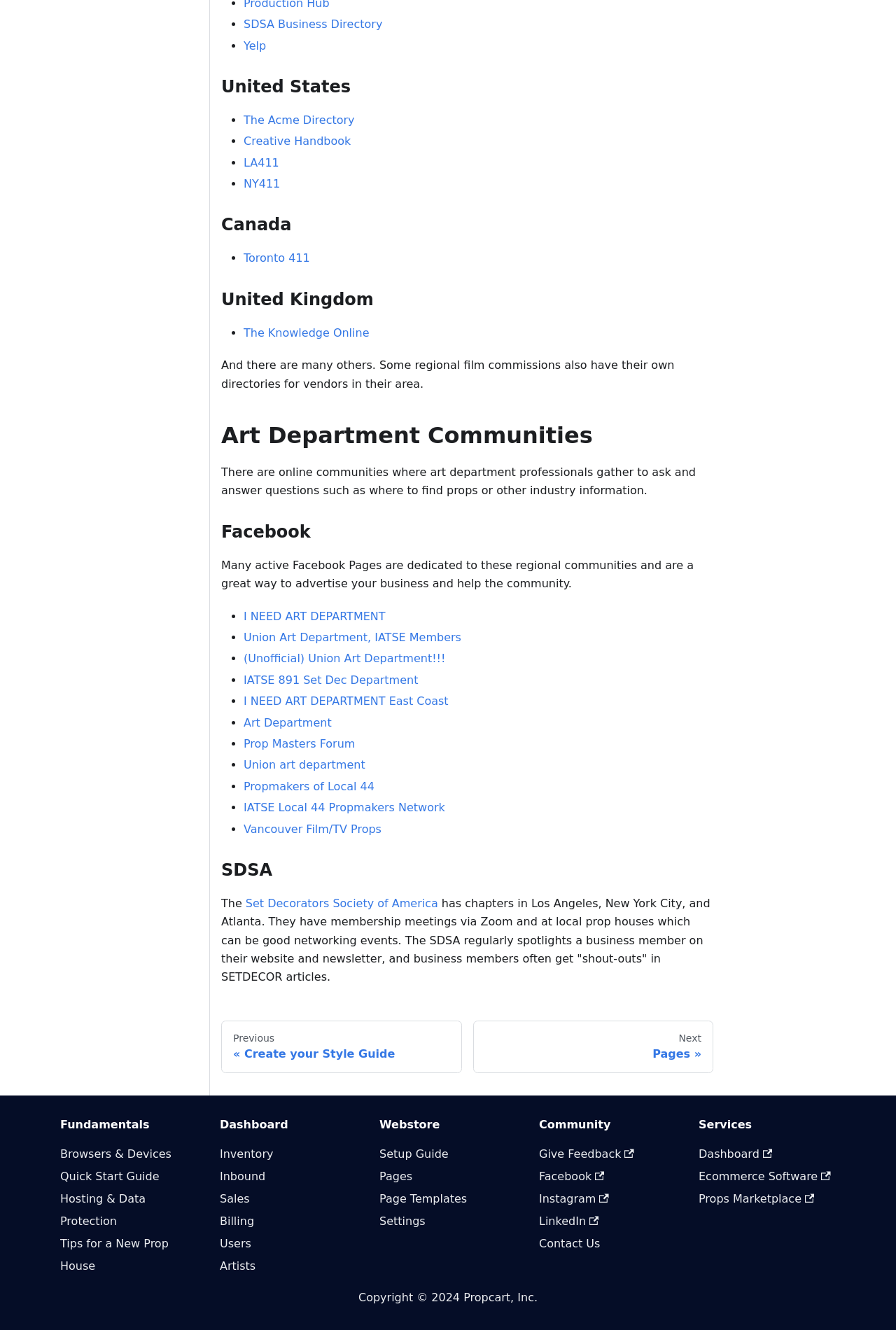Using the webpage screenshot and the element description Set Decorators Society of America, determine the bounding box coordinates. Specify the coordinates in the format (top-left x, top-left y, bottom-right x, bottom-right y) with values ranging from 0 to 1.

[0.274, 0.674, 0.489, 0.684]